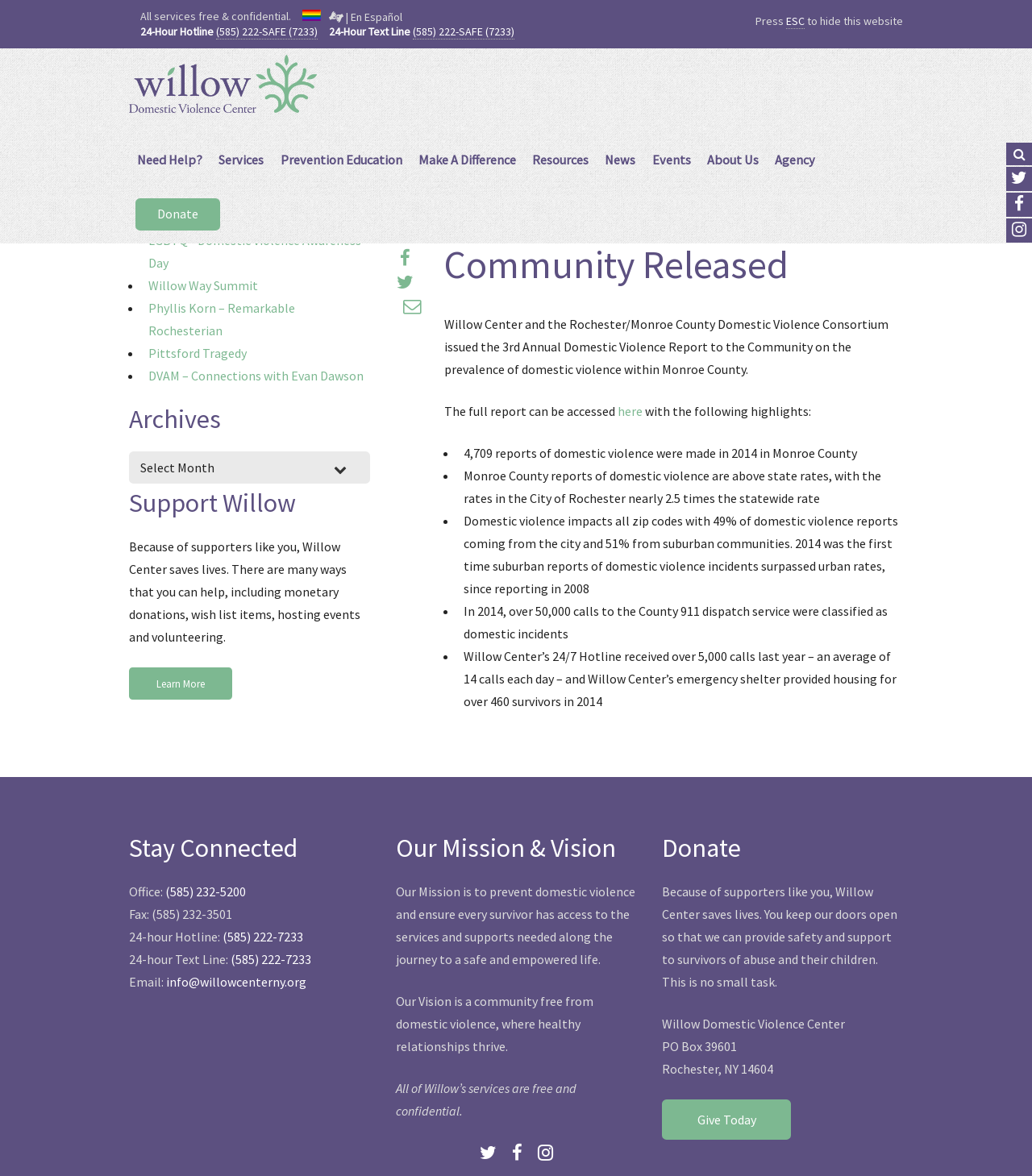Please determine the bounding box coordinates of the section I need to click to accomplish this instruction: "Read the 2015 Report to the Community".

[0.598, 0.343, 0.625, 0.356]